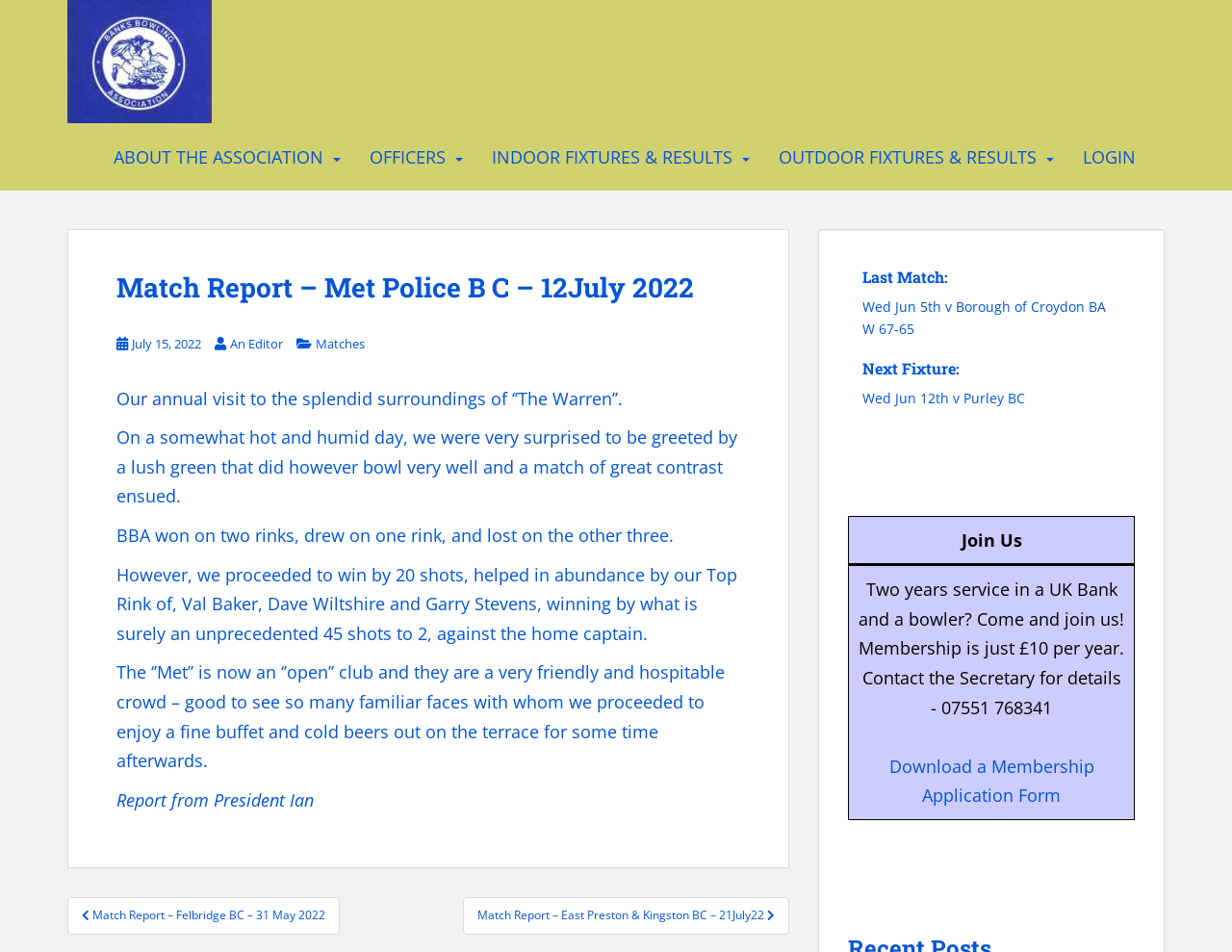Using the image as a reference, answer the following question in as much detail as possible:
What is the cost of membership per year?

The question asks for the cost of membership per year, which can be found in the table section of the webpage, where it says 'Membership is just £10 per year'.